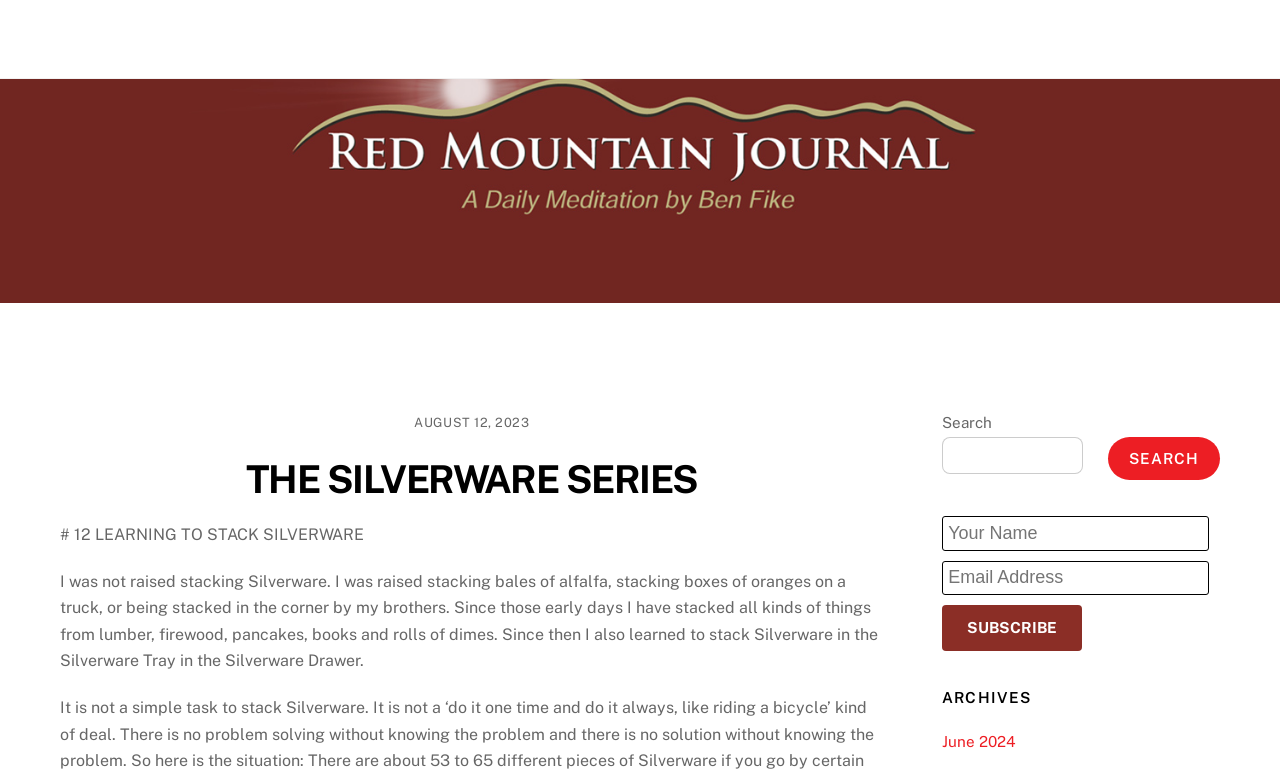Can you locate the main headline on this webpage and provide its text content?

THE SILVERWARE SERIES